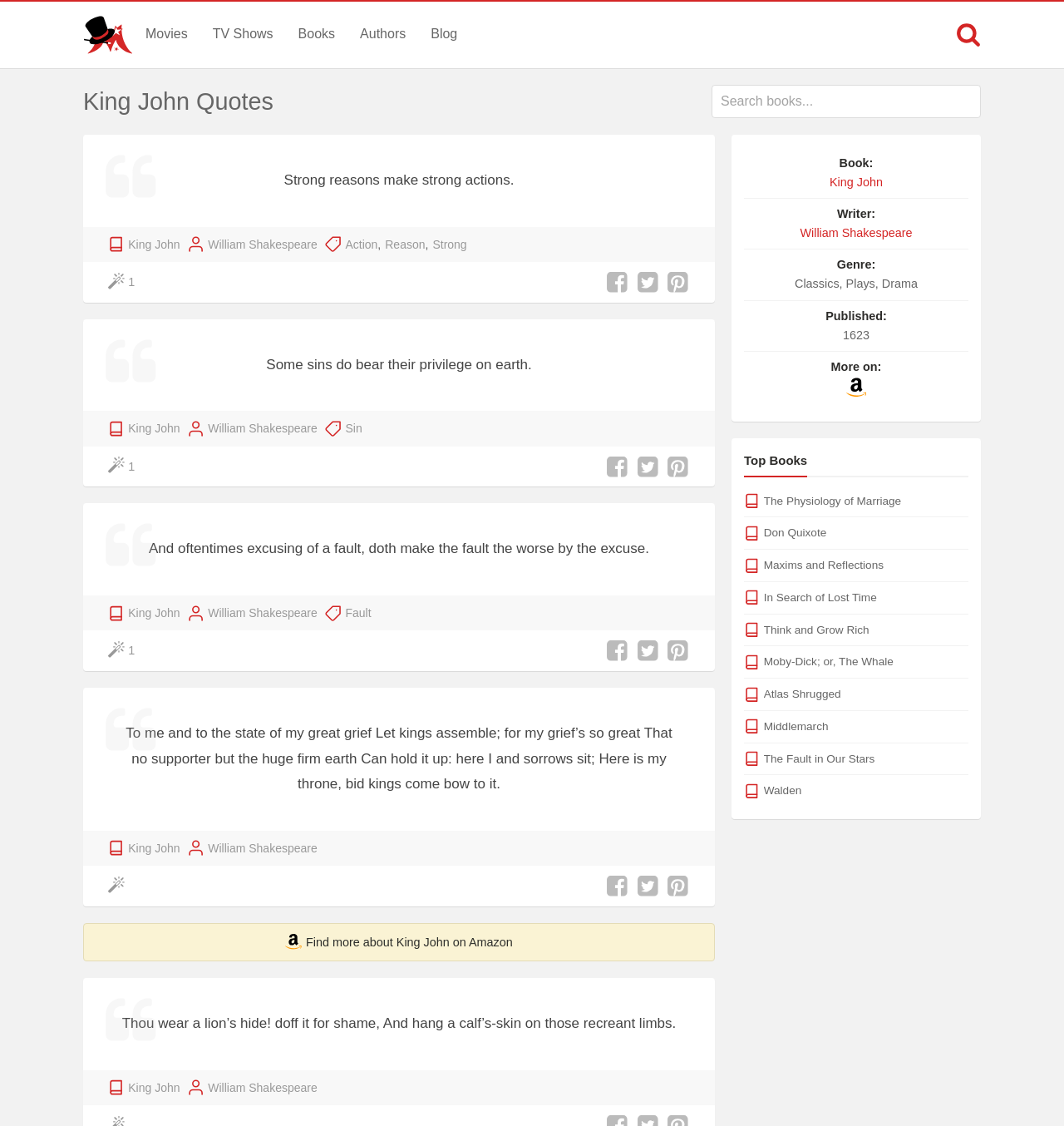What is the name of the book?
From the screenshot, supply a one-word or short-phrase answer.

King John